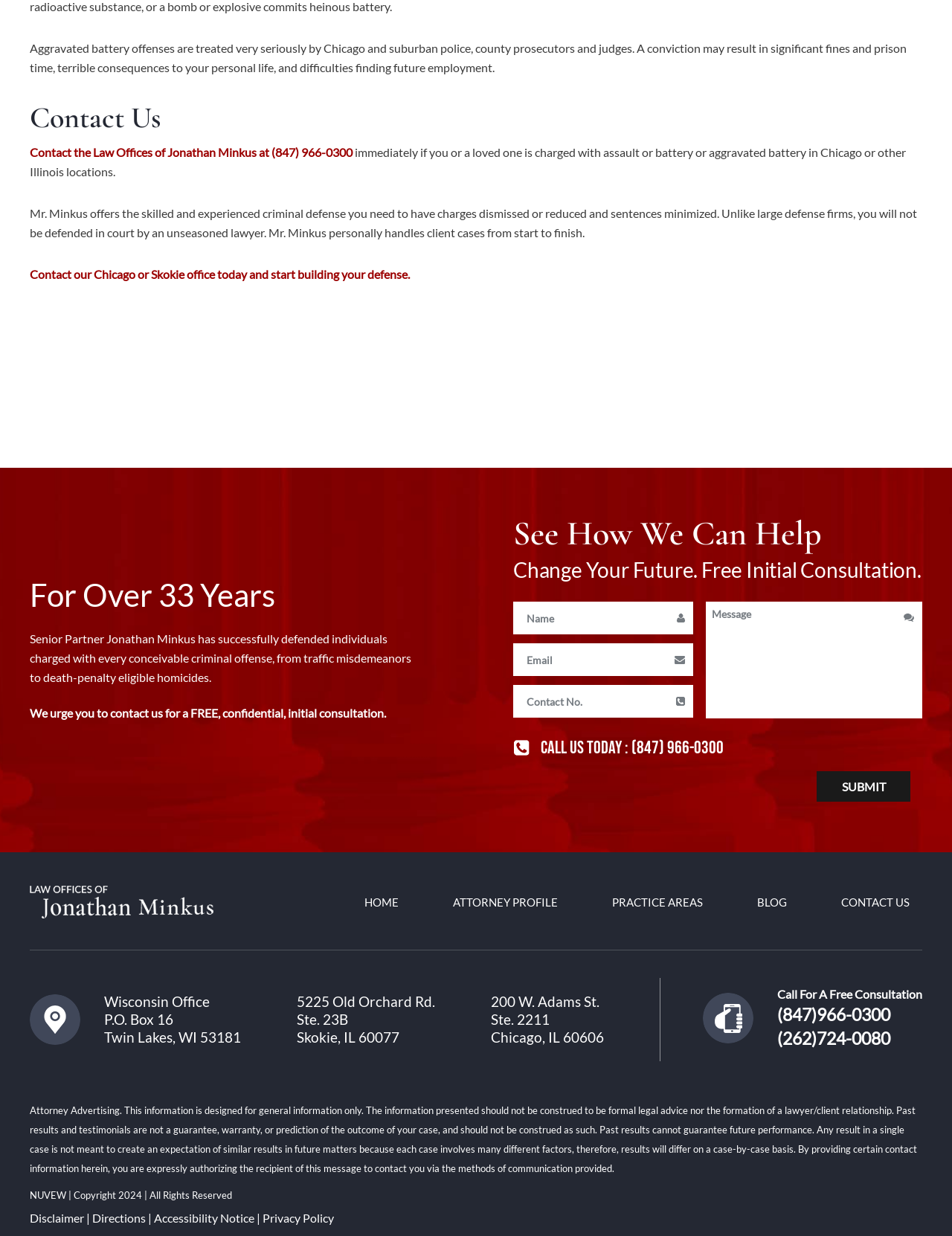Please determine the bounding box coordinates of the element's region to click for the following instruction: "Click on '1 Reply'".

None